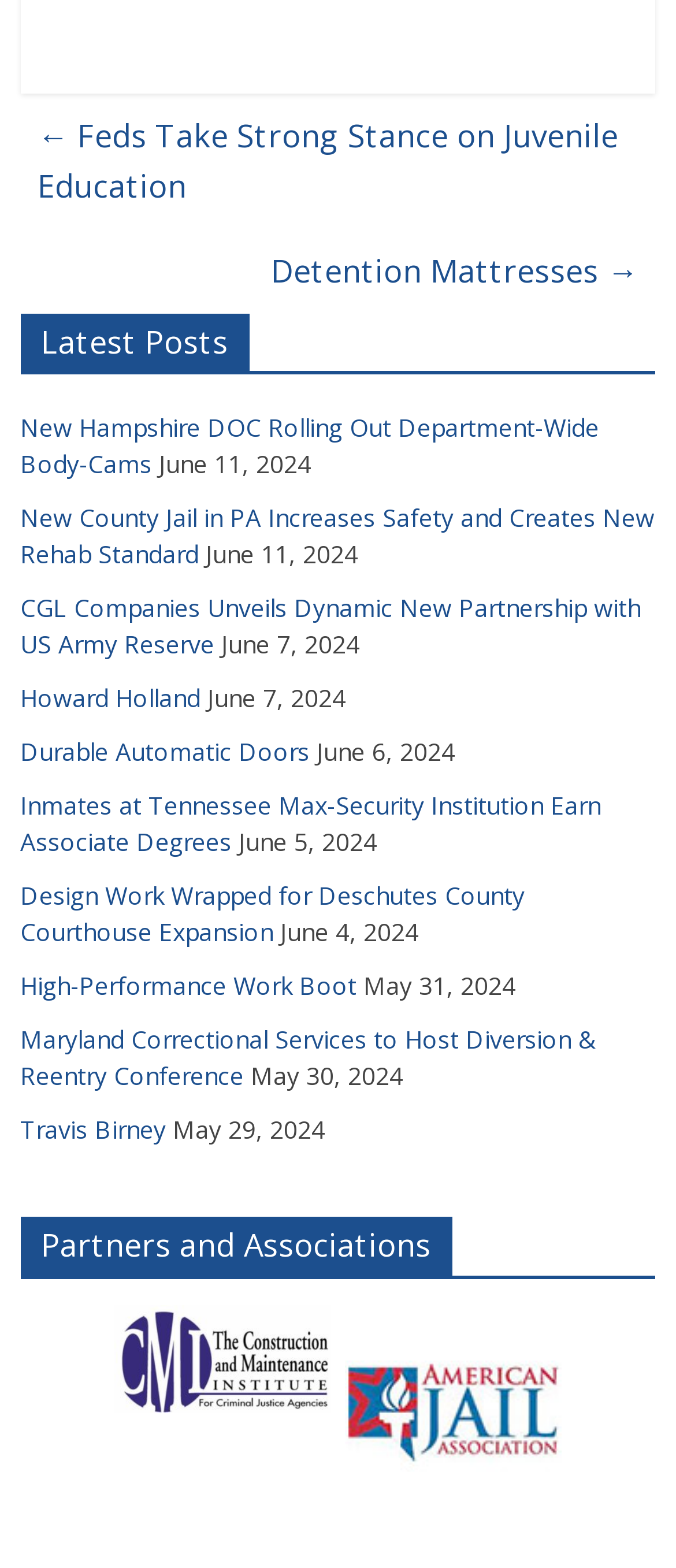Determine the bounding box coordinates of the clickable region to execute the instruction: "View the article about Inmates at Tennessee Max-Security Institution Earn Associate Degrees". The coordinates should be four float numbers between 0 and 1, denoted as [left, top, right, bottom].

[0.03, 0.503, 0.889, 0.547]